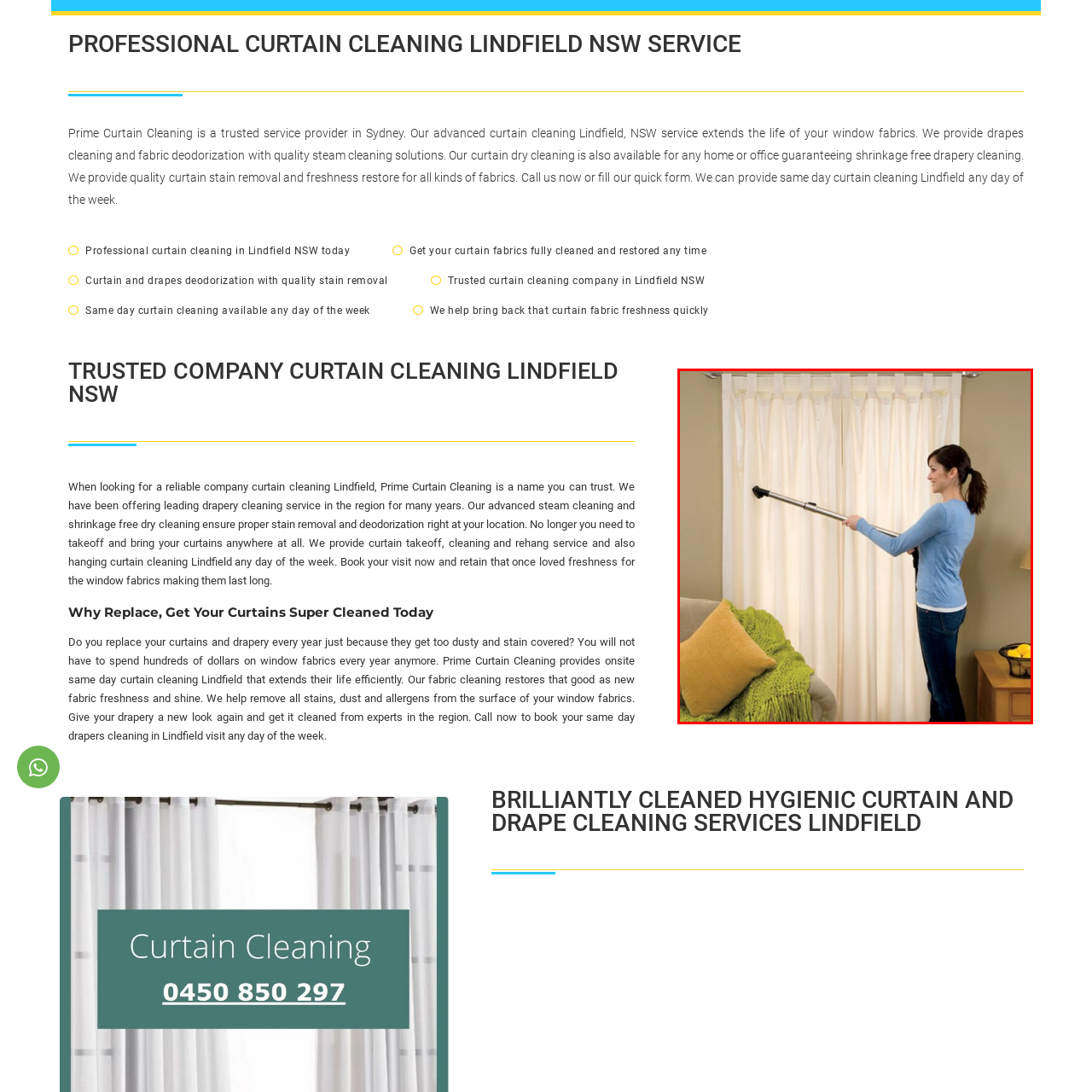Observe the area inside the red box, What color is the pillow on the sofa? Respond with a single word or phrase.

Bright yellow